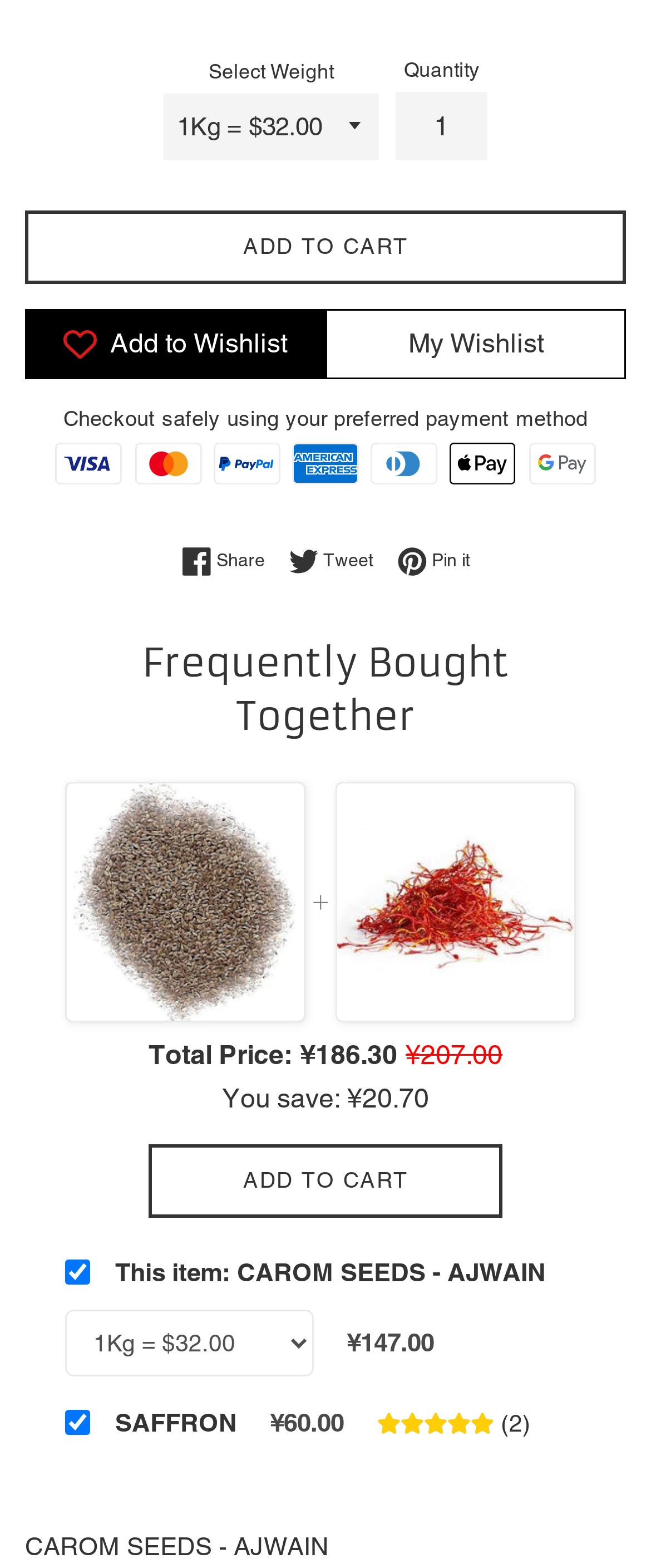Please identify the bounding box coordinates of the area that needs to be clicked to follow this instruction: "Share on Facebook".

[0.278, 0.348, 0.432, 0.368]